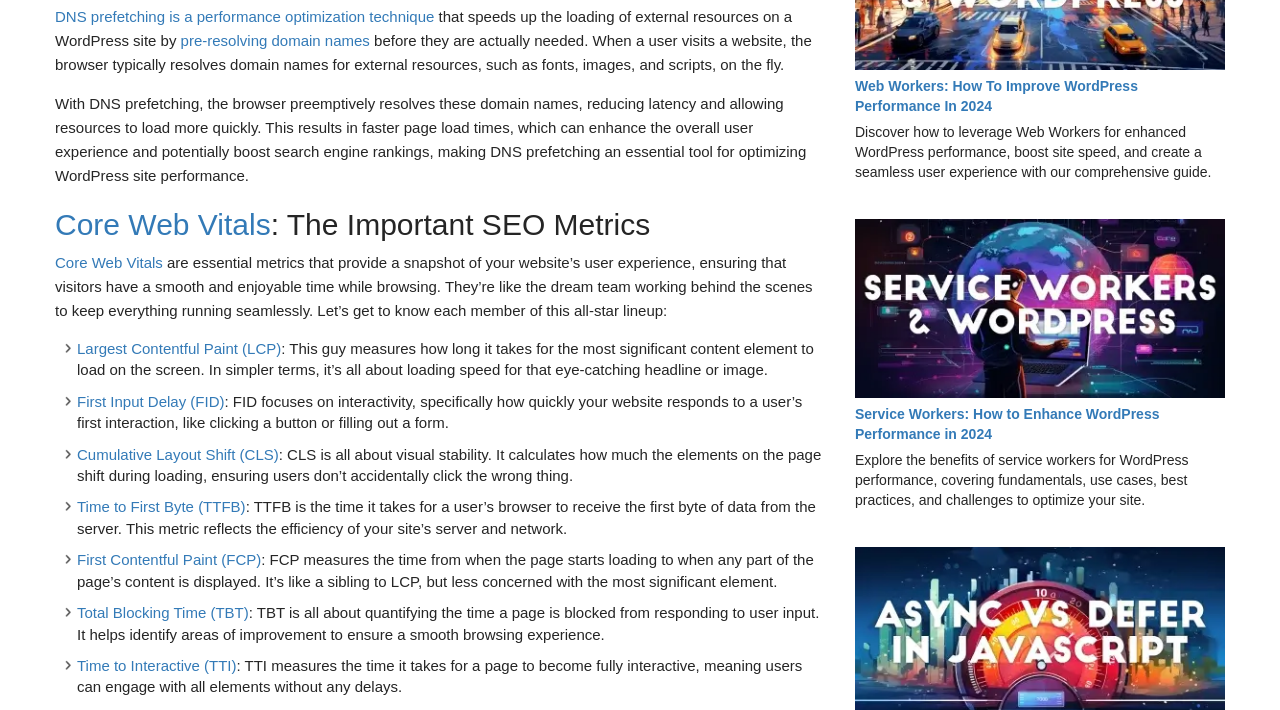Find the bounding box coordinates of the UI element according to this description: "Explore Lance's Books".

None